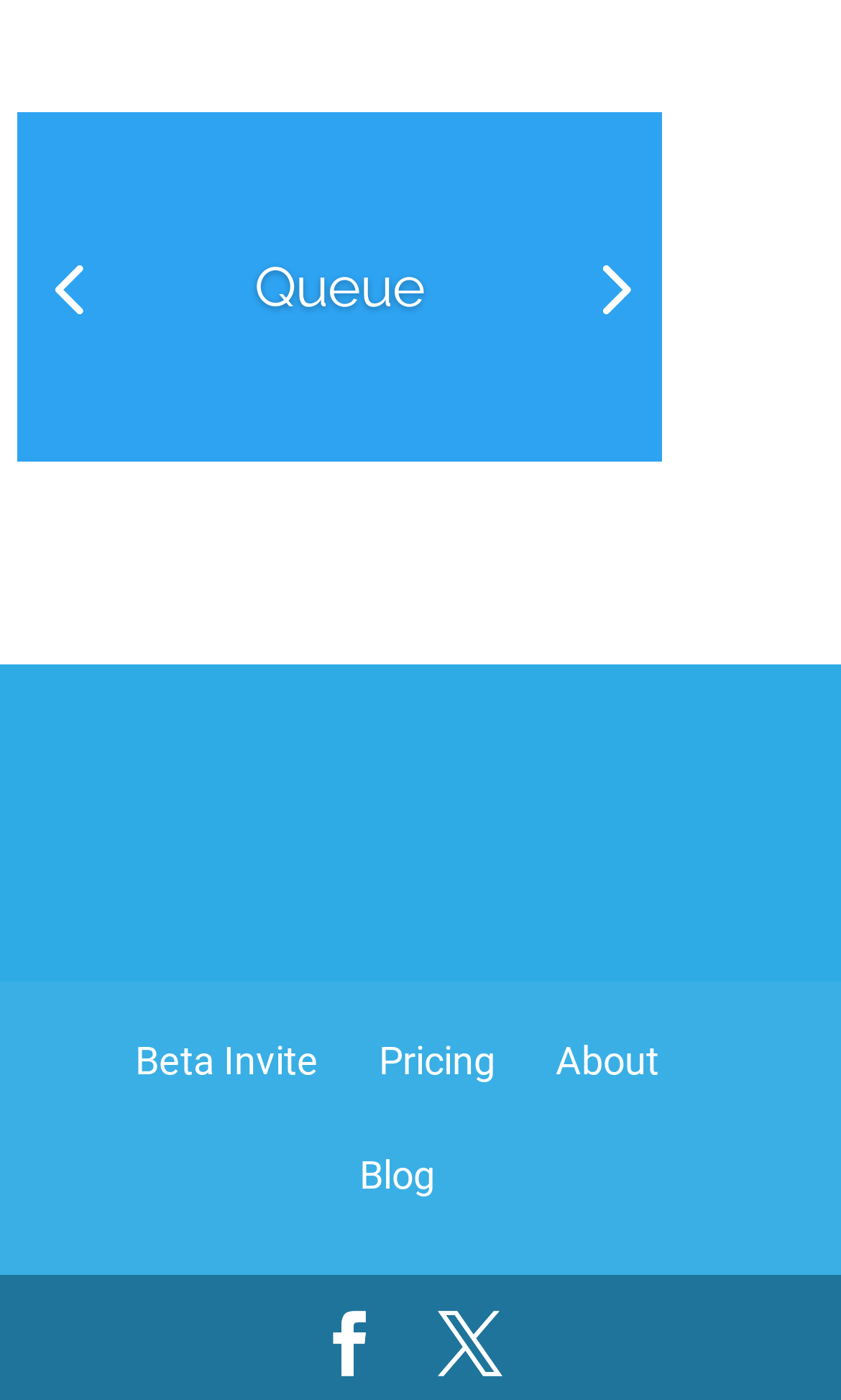Bounding box coordinates should be in the format (top-left x, top-left y, bottom-right x, bottom-right y) and all values should be floating point numbers between 0 and 1. Determine the bounding box coordinate for the UI element described as: Facebook

[0.377, 0.934, 0.454, 0.995]